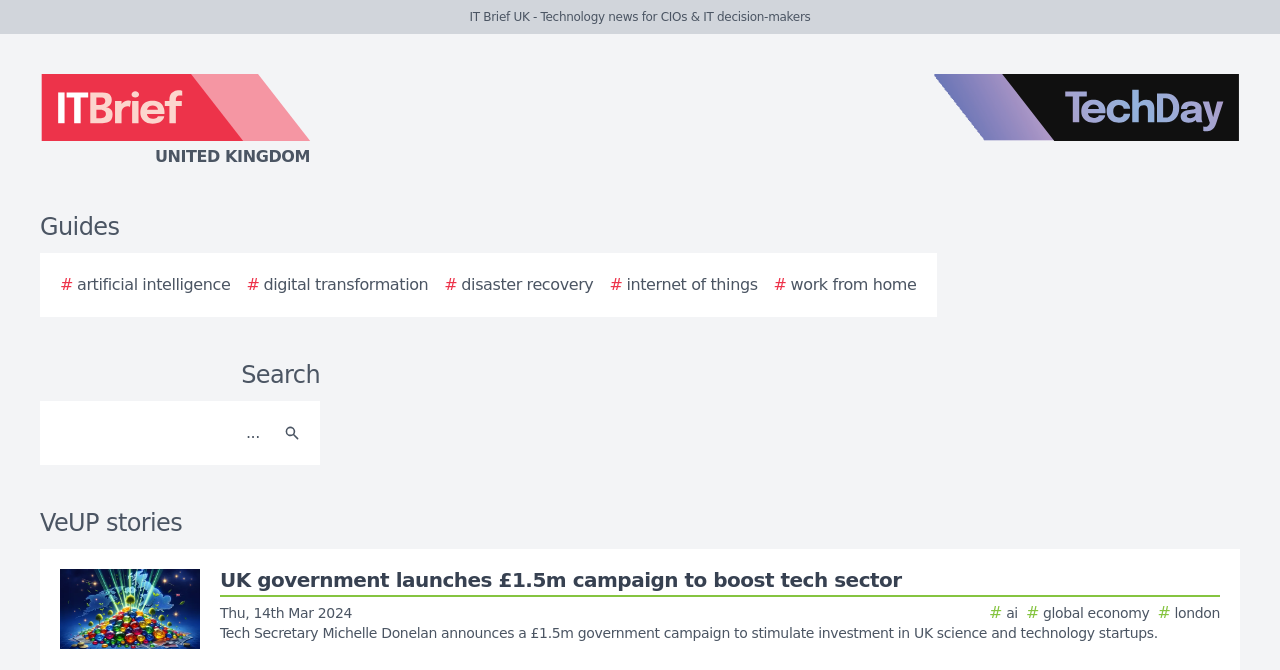Using floating point numbers between 0 and 1, provide the bounding box coordinates in the format (top-left x, top-left y, bottom-right x, bottom-right y). Locate the UI element described here: alt="TechDay logo"

[0.729, 0.11, 0.969, 0.252]